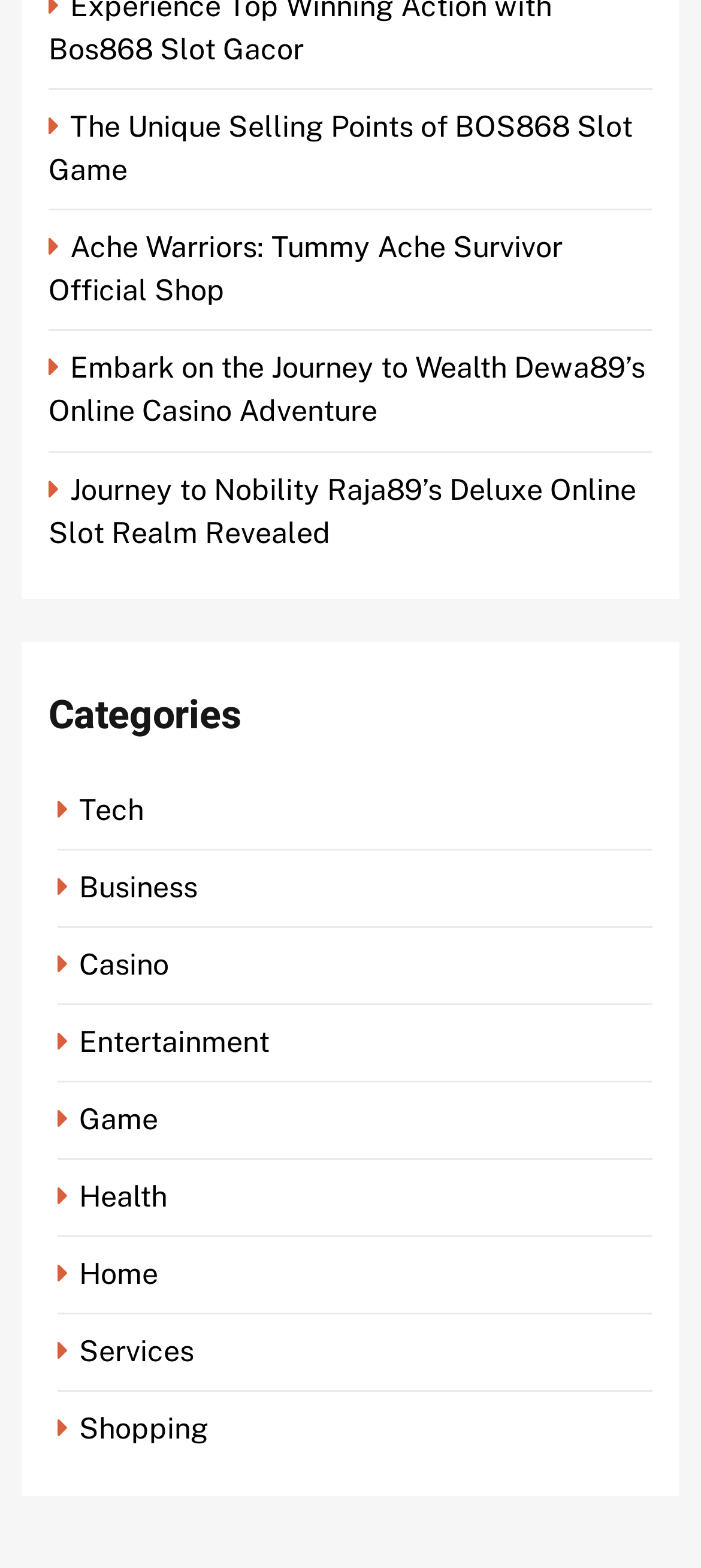What categories are listed on the webpage?
From the screenshot, provide a brief answer in one word or phrase.

Tech, Business, etc.